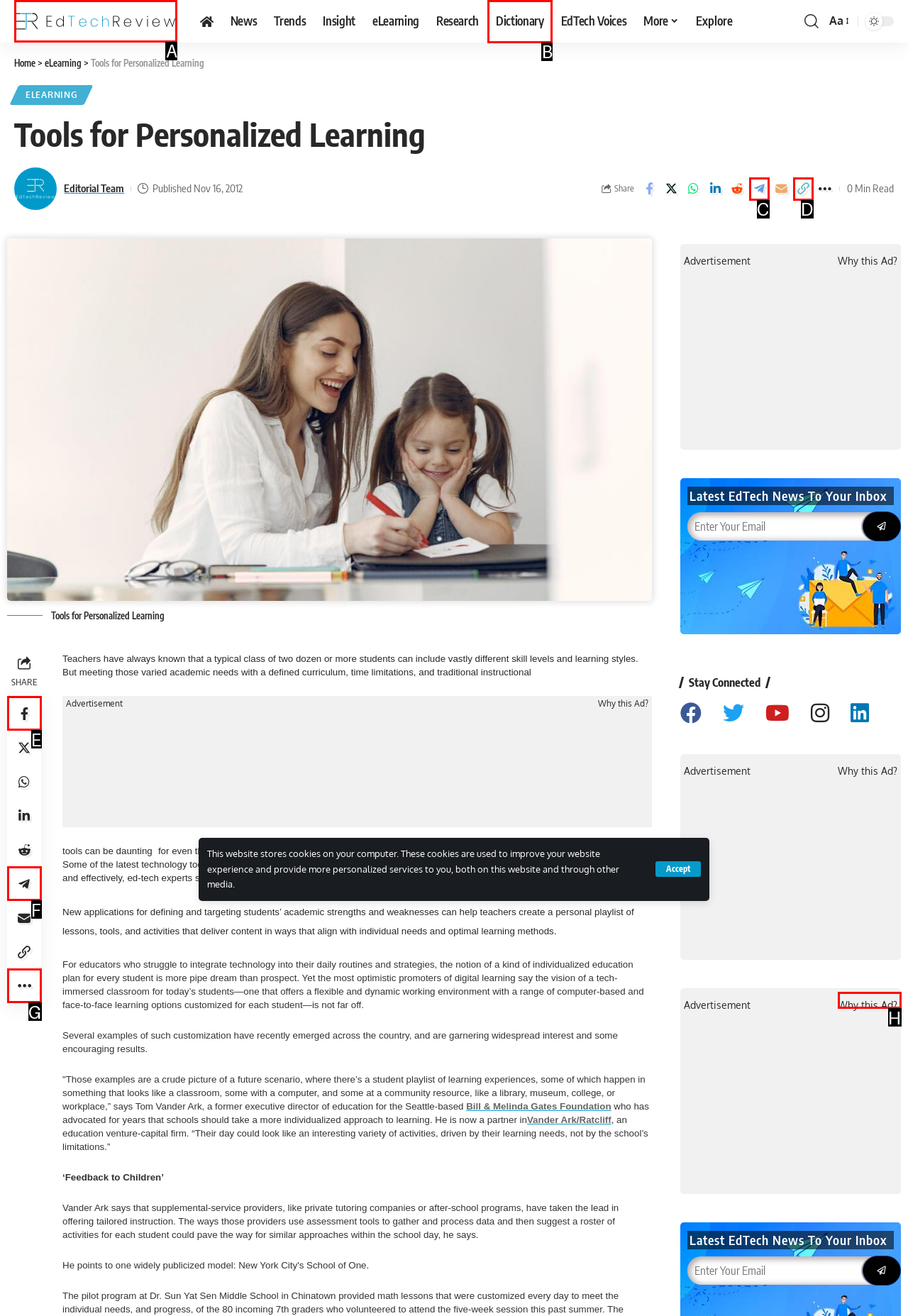Identify the correct UI element to click to follow this instruction: Click on the 'EdTechReview' link
Respond with the letter of the appropriate choice from the displayed options.

A